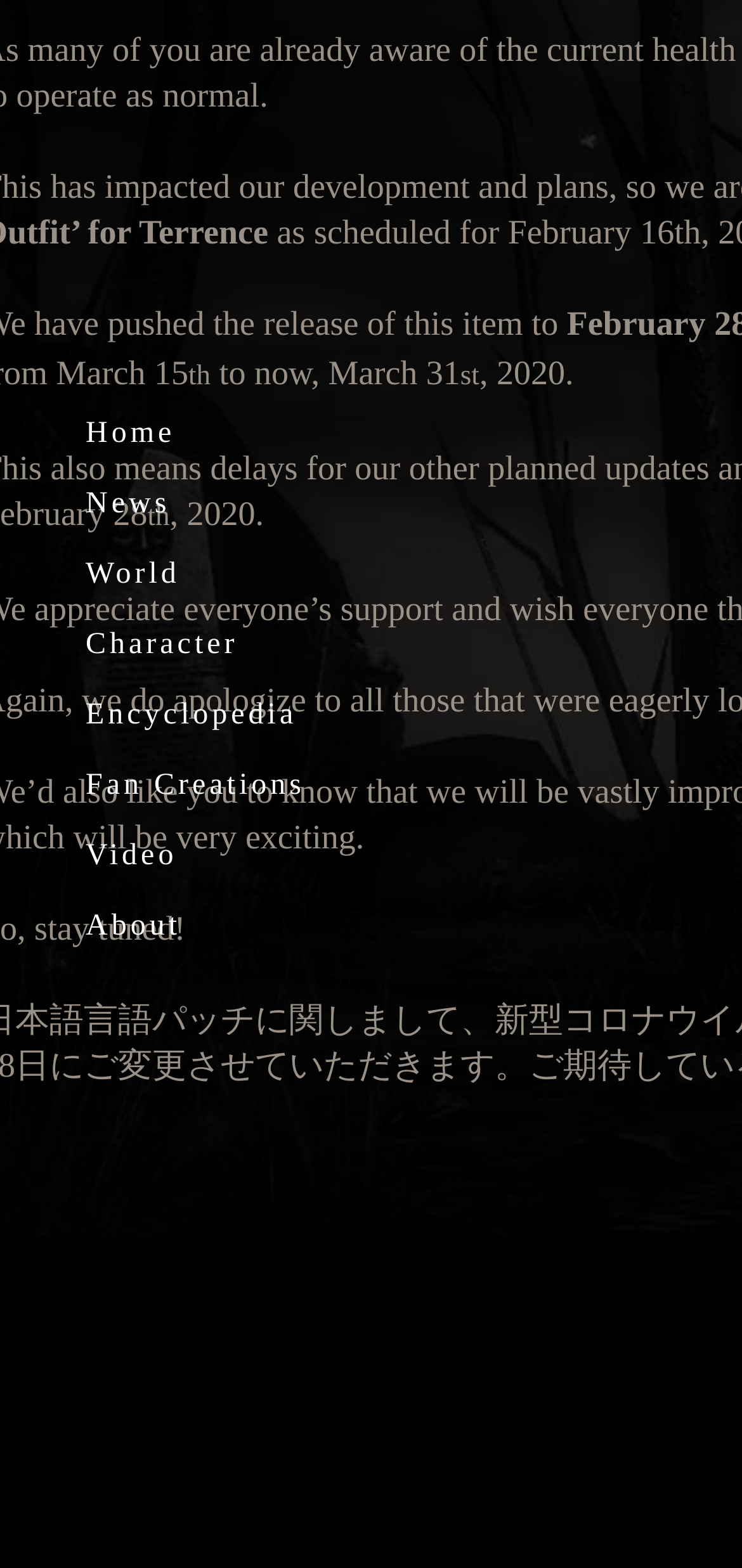Please identify the bounding box coordinates of the region to click in order to complete the task: "read news". The coordinates must be four float numbers between 0 and 1, specified as [left, top, right, bottom].

[0.115, 0.304, 0.411, 0.34]